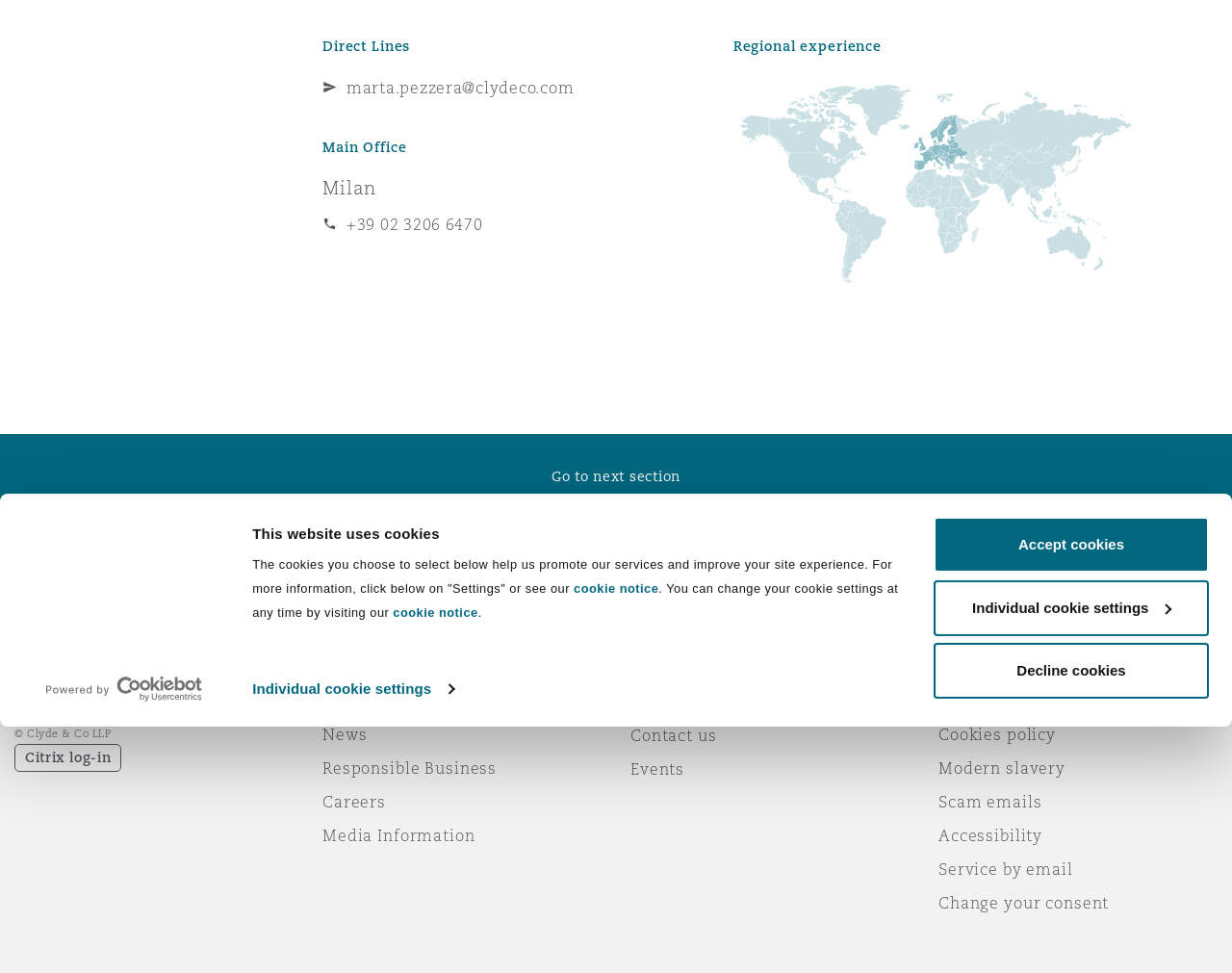Identify the bounding box coordinates of the HTML element based on this description: "+39 02 3206 6470".

[0.262, 0.216, 0.572, 0.244]